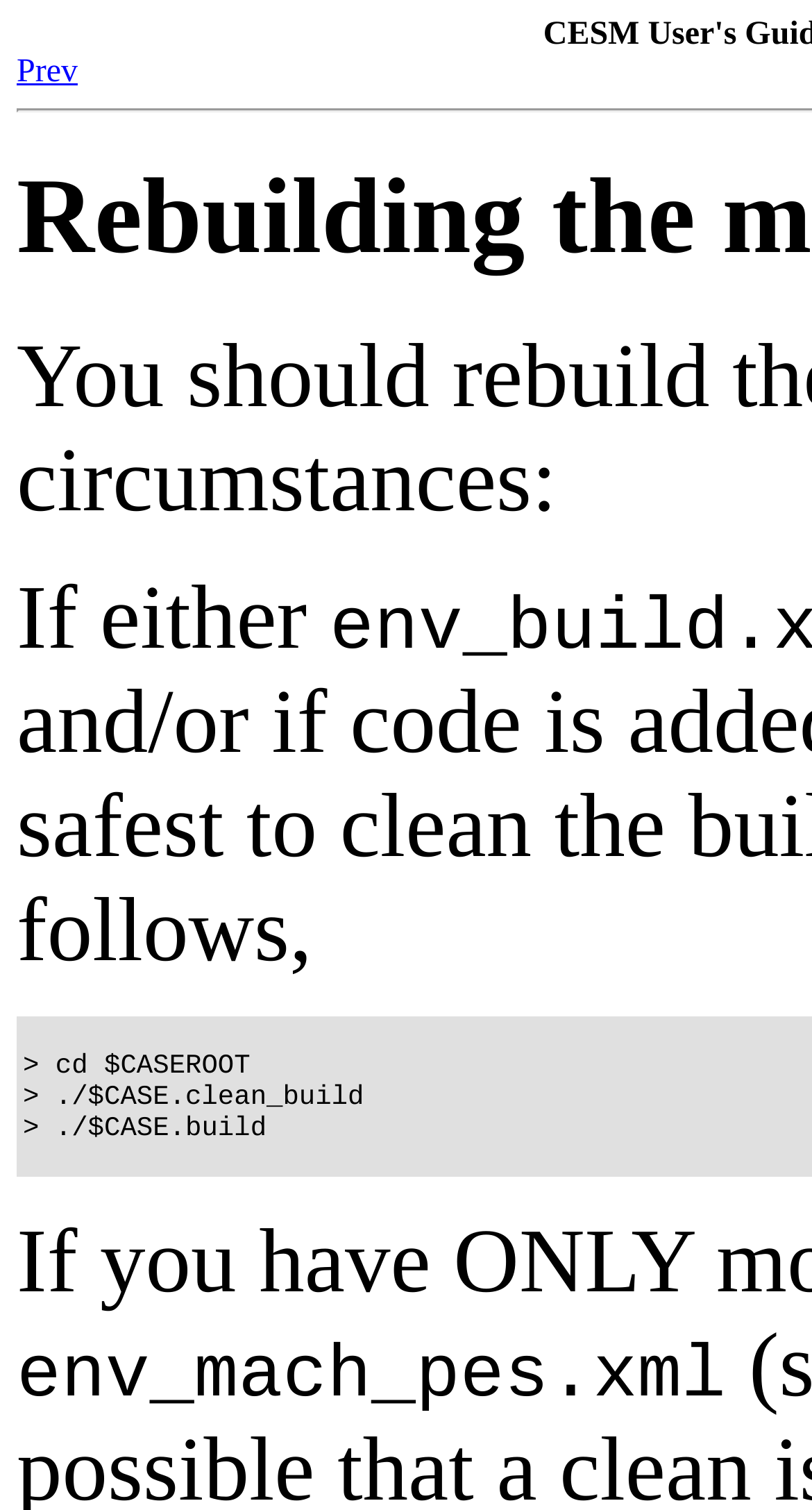Provide the bounding box coordinates of the UI element that matches the description: "Prev".

[0.021, 0.036, 0.096, 0.059]